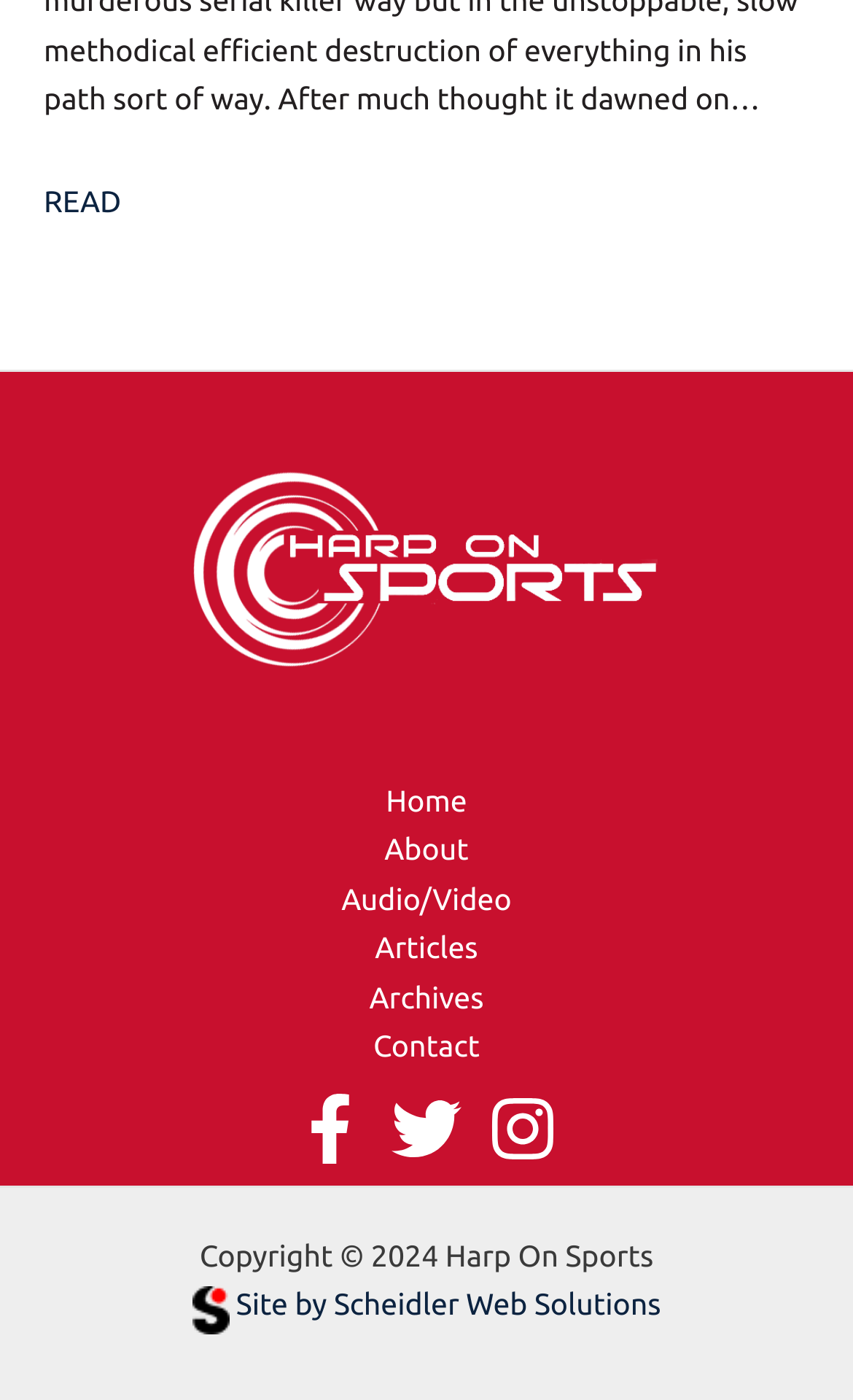Identify the bounding box coordinates for the element you need to click to achieve the following task: "Check Copyright information". Provide the bounding box coordinates as four float numbers between 0 and 1, in the form [left, top, right, bottom].

[0.234, 0.884, 0.766, 0.909]